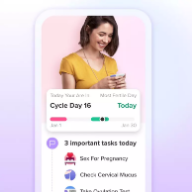What are the three tasks listed on the mobile device?
Using the image as a reference, give an elaborate response to the question.

The image shows a list titled '3 important tasks today' on the woman's mobile device, outlining three essential actions to be taken: 'Sex for Pregnancy', 'Check Cervical Mucus', and 'Take Ovulation Test', which are all related to reproductive health and fertility tracking.